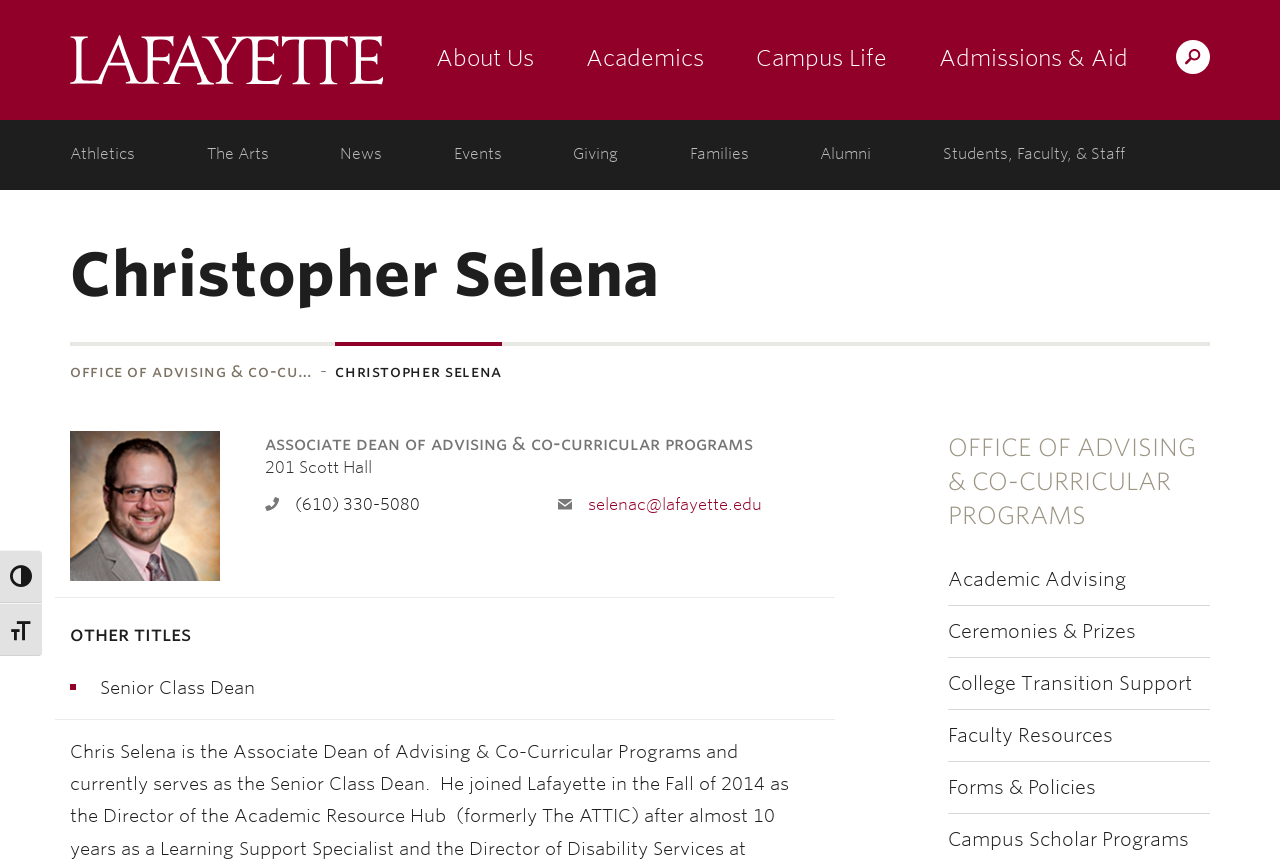Bounding box coordinates are specified in the format (top-left x, top-left y, bottom-right x, bottom-right y). All values are floating point numbers bounded between 0 and 1. Please provide the bounding box coordinate of the region this sentence describes: Office of Advising & Co-Cu…

[0.055, 0.395, 0.244, 0.461]